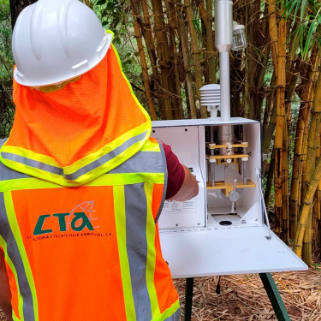What surrounds the scene?
Please provide a comprehensive answer based on the visual information in the image.

The scene is surrounded by lush greenery, specifically bamboo foliage, which highlights the natural setting in which the environmental measurements are being taken, emphasizing the intersection of technology and nature in the pursuit of environmental excellence.